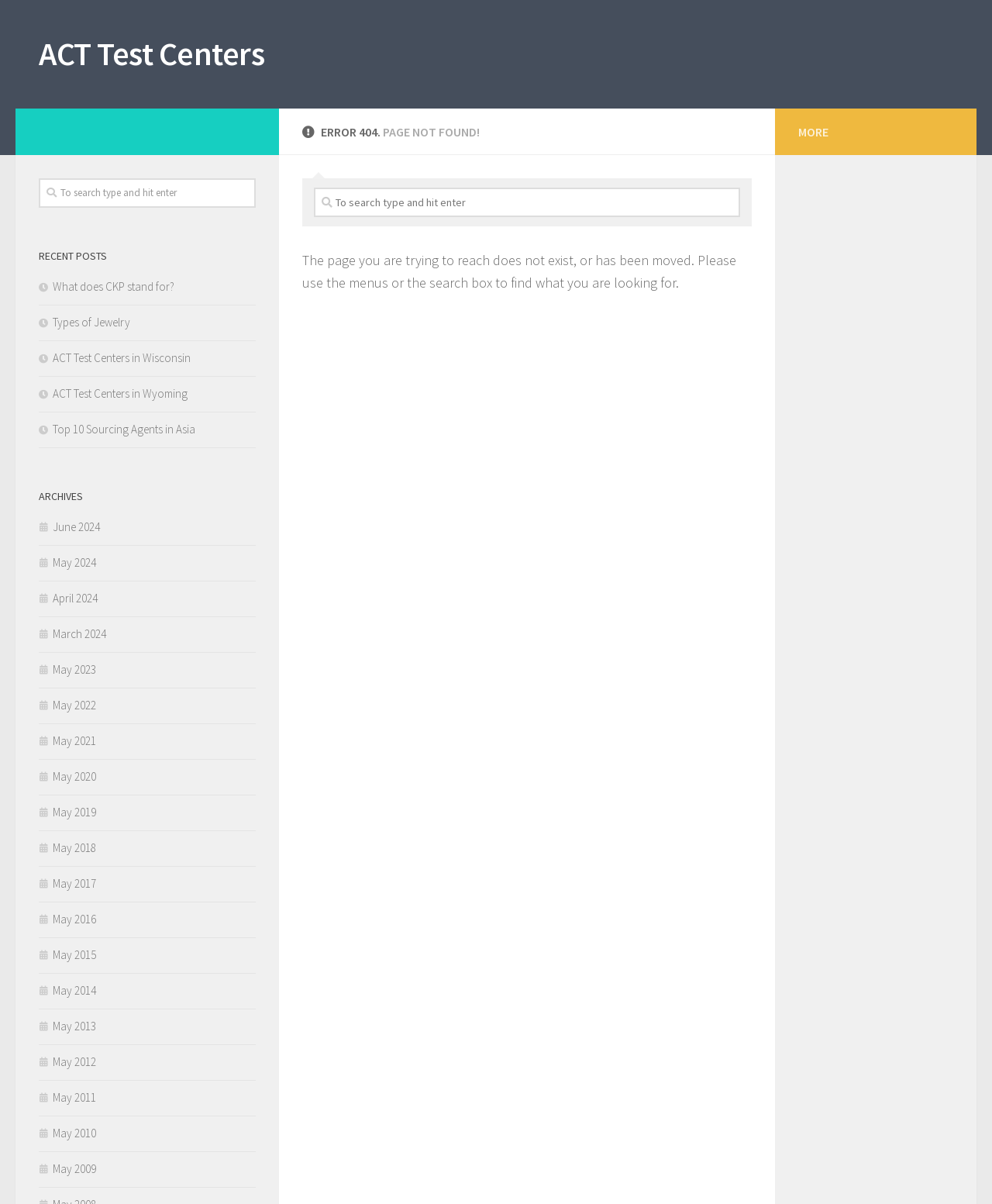Please pinpoint the bounding box coordinates for the region I should click to adhere to this instruction: "View ACT Test Centers in Wisconsin".

[0.039, 0.291, 0.192, 0.303]